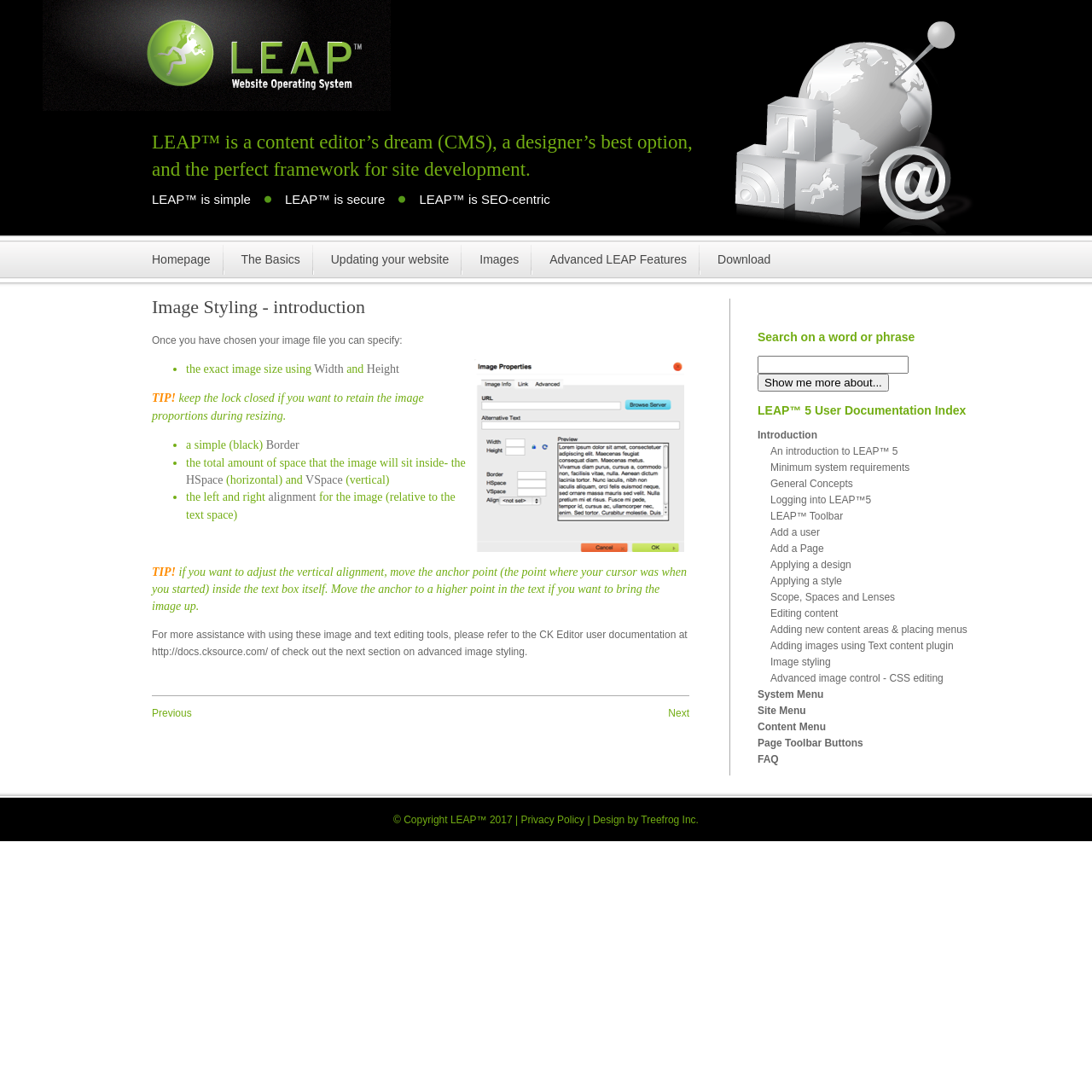Identify and provide the title of the webpage.

LEAP 5 Documentation